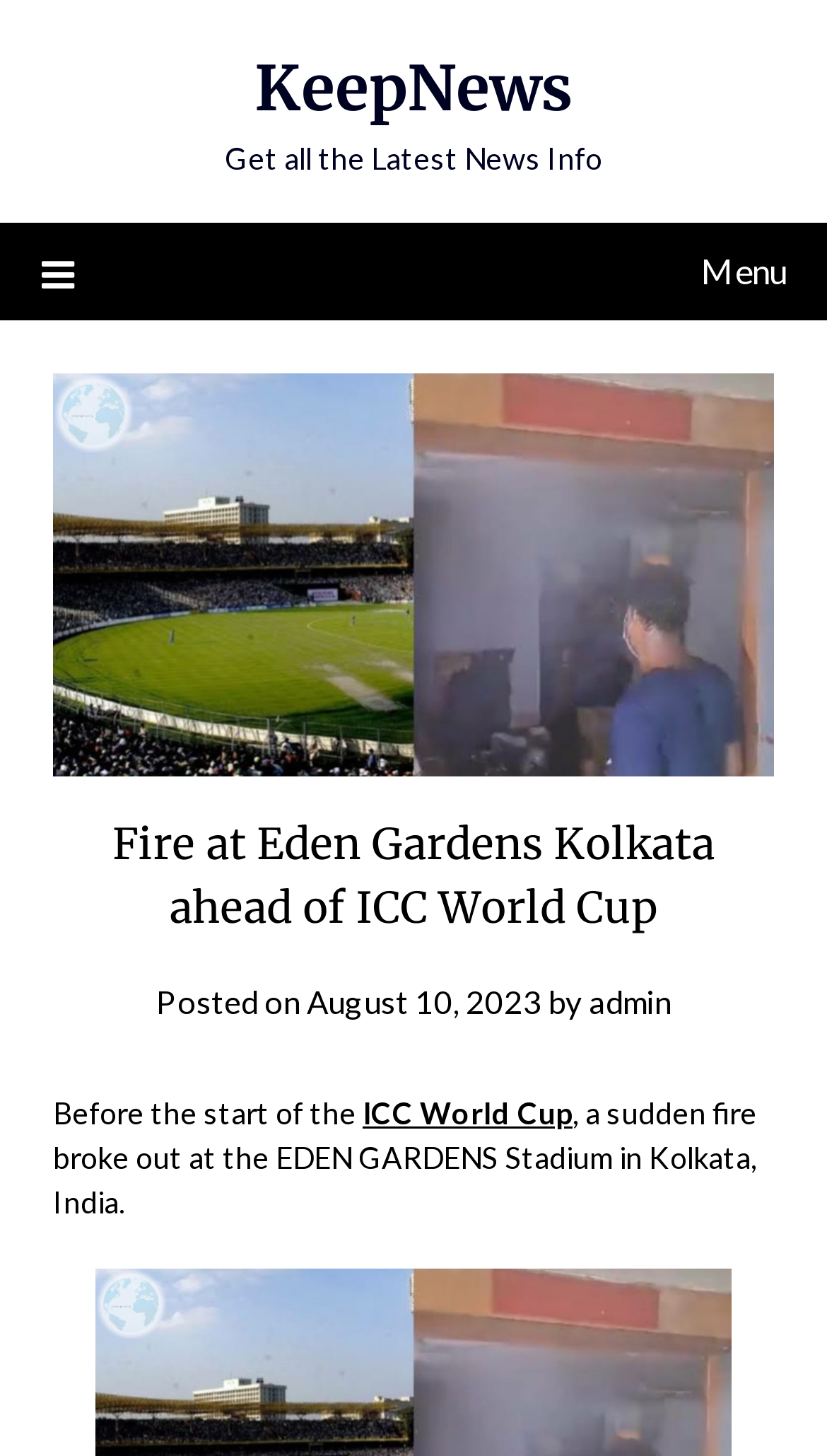Find and generate the main title of the webpage.

Fire at Eden Gardens Kolkata ahead of ICC World Cup